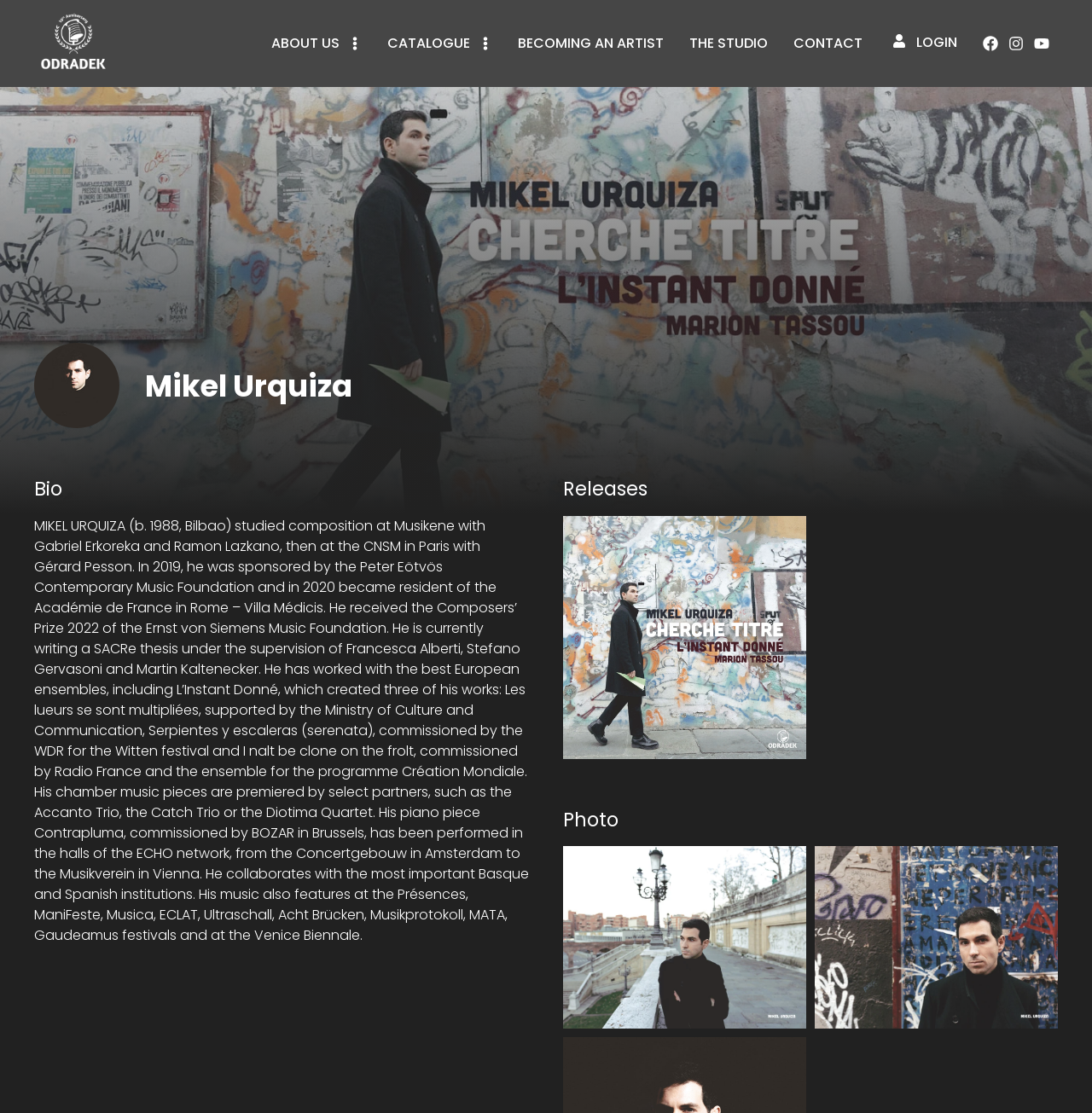What is the profession of Mikel Urquiza?
Provide a detailed and extensive answer to the question.

Although the profession is not explicitly stated, we can infer that Mikel Urquiza is a composer based on the information provided in the bio section, which mentions his studies in composition and his work with various ensembles and institutions.